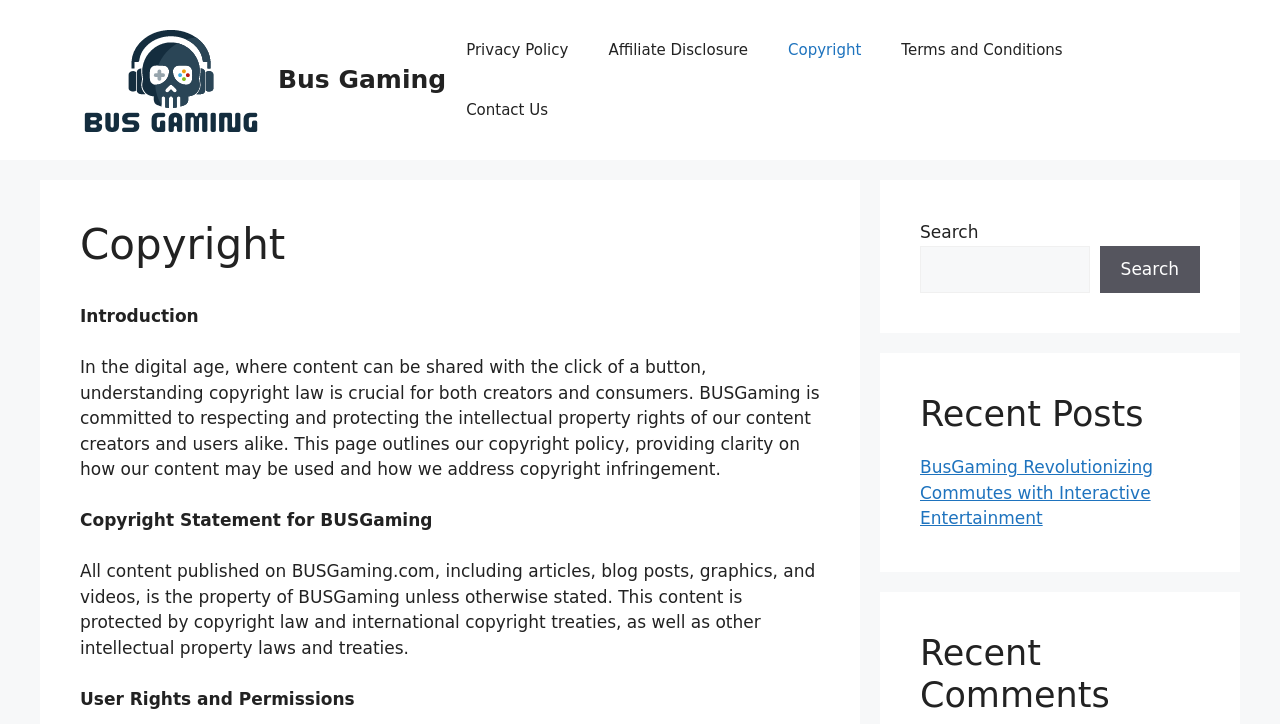Offer a detailed explanation of the webpage layout and contents.

The webpage is about BUSGaming's copyright policy, providing information on how to protect creative work and understand rights. At the top, there is a banner with the site's name, "Bus Gaming", accompanied by an image of the same name. Below the banner, there is a navigation menu with links to other important pages, including "Privacy Policy", "Affiliate Disclosure", "Copyright", "Terms and Conditions", and "Contact Us".

The main content of the page is divided into sections, starting with a heading that reads "Copyright". The first section is an introduction, explaining the importance of understanding copyright law in the digital age. This is followed by a section titled "Copyright Statement for BUSGaming", which outlines the ownership and protection of content published on the site.

The next section, "User Rights and Permissions", discusses the rights and permissions of users regarding the content on the site. On the right side of the page, there is a search bar with a button, allowing users to search for specific content. Below the search bar, there is a section titled "Recent Posts", featuring a link to a recent article, "BusGaming Revolutionizing Commutes with Interactive Entertainment". Finally, there is a section titled "Recent Comments", but it does not contain any specific comments.